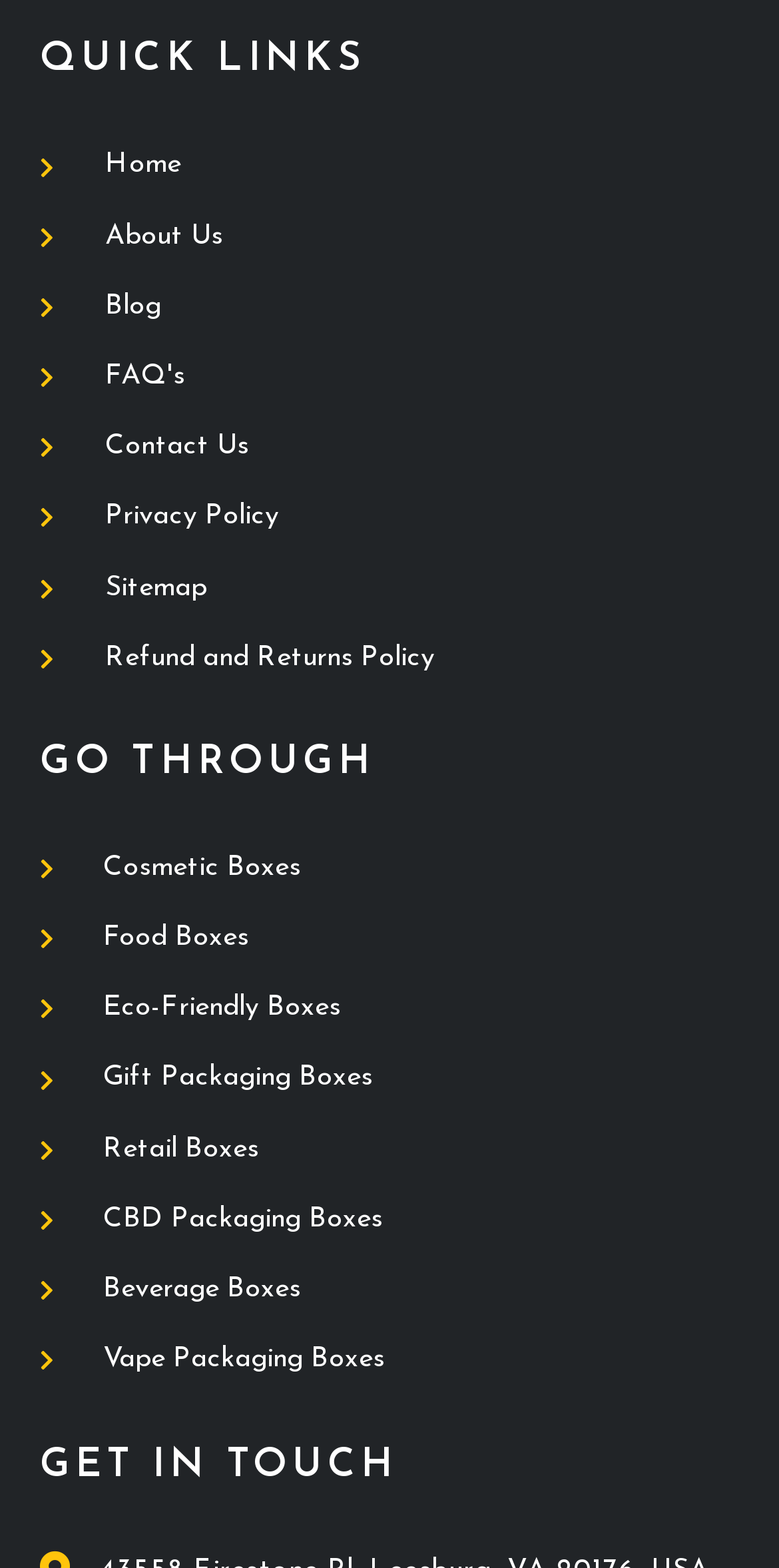Please provide a one-word or phrase answer to the question: 
How many headings are on the webpage?

3